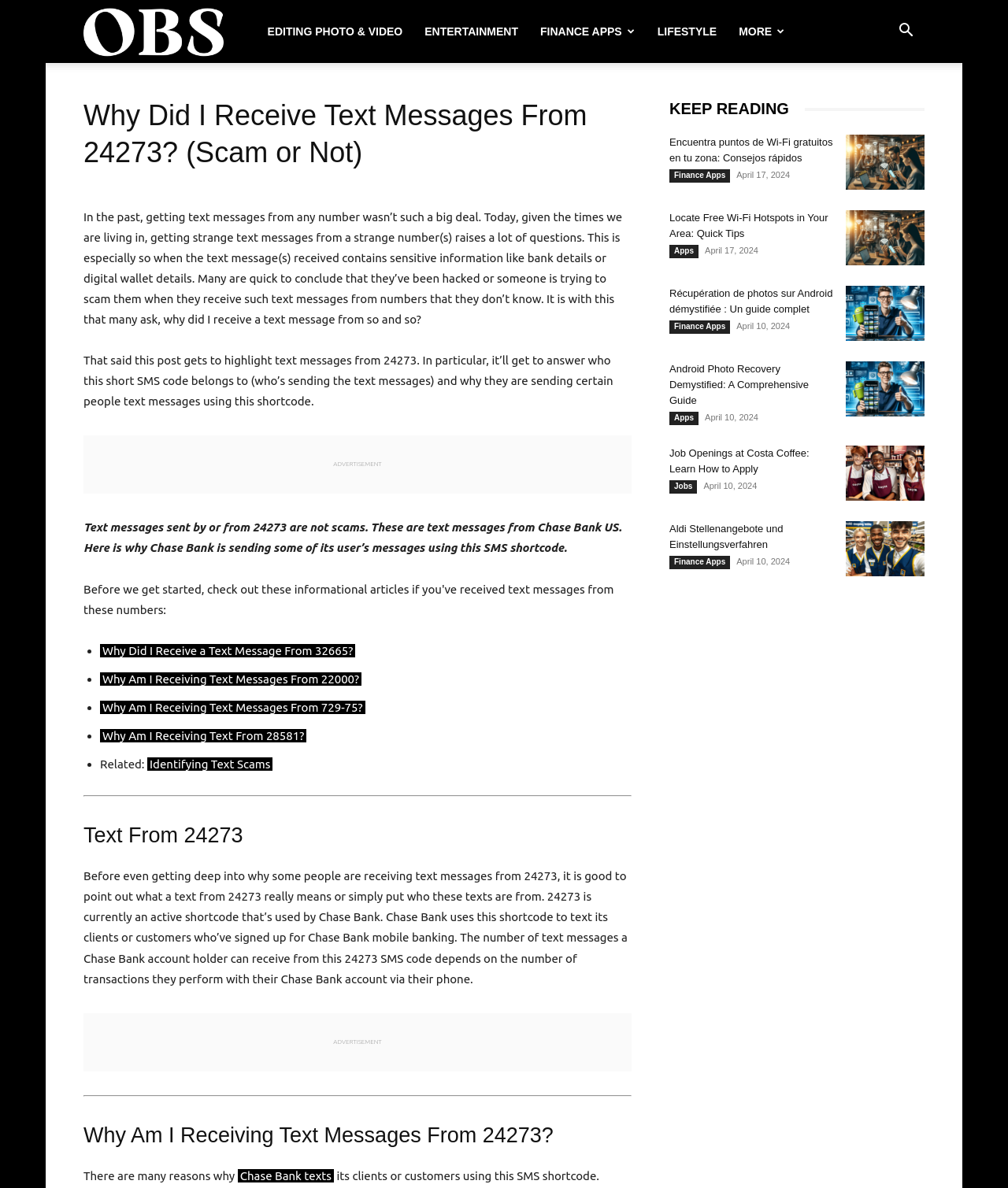Answer the question briefly using a single word or phrase: 
What type of information might be contained in text messages from 24273?

Bank details